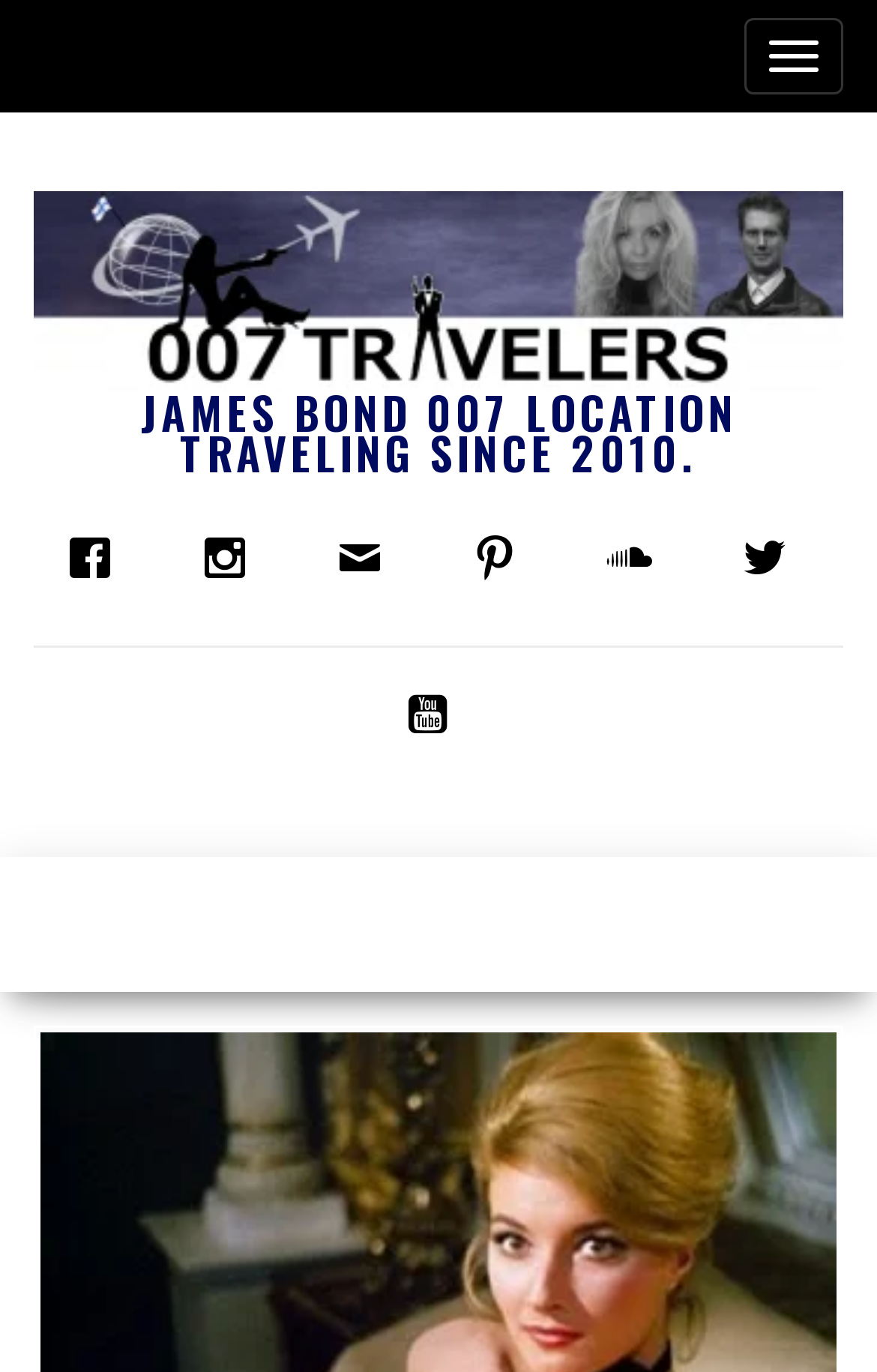Please reply to the following question with a single word or a short phrase:
How many links are there on the webpage?

7